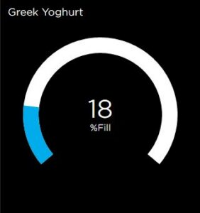What is the purpose of this smart monitoring system?
Using the screenshot, give a one-word or short phrase answer.

Tracking food supplies